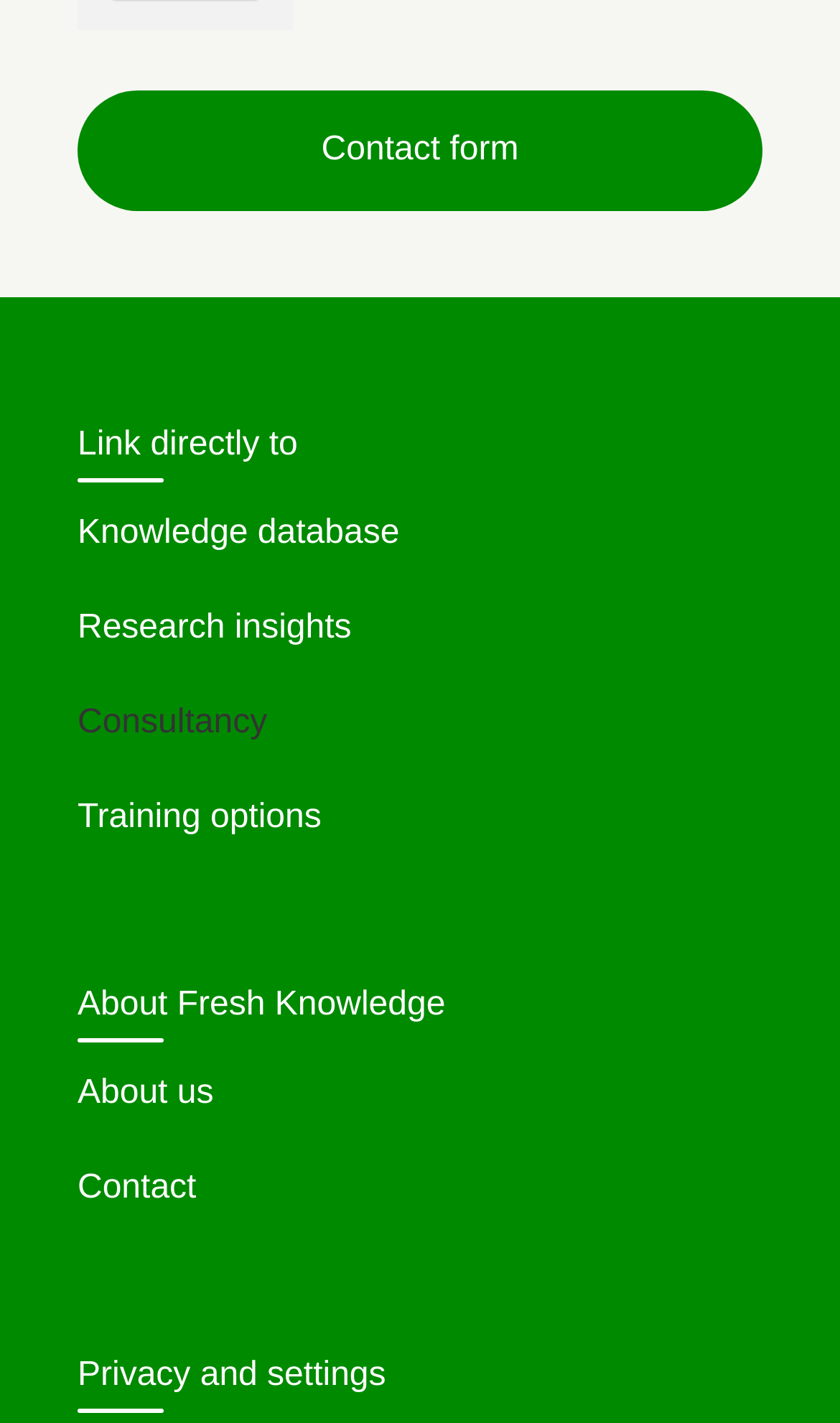What is the last heading on the webpage?
Refer to the image and answer the question using a single word or phrase.

Privacy and settings